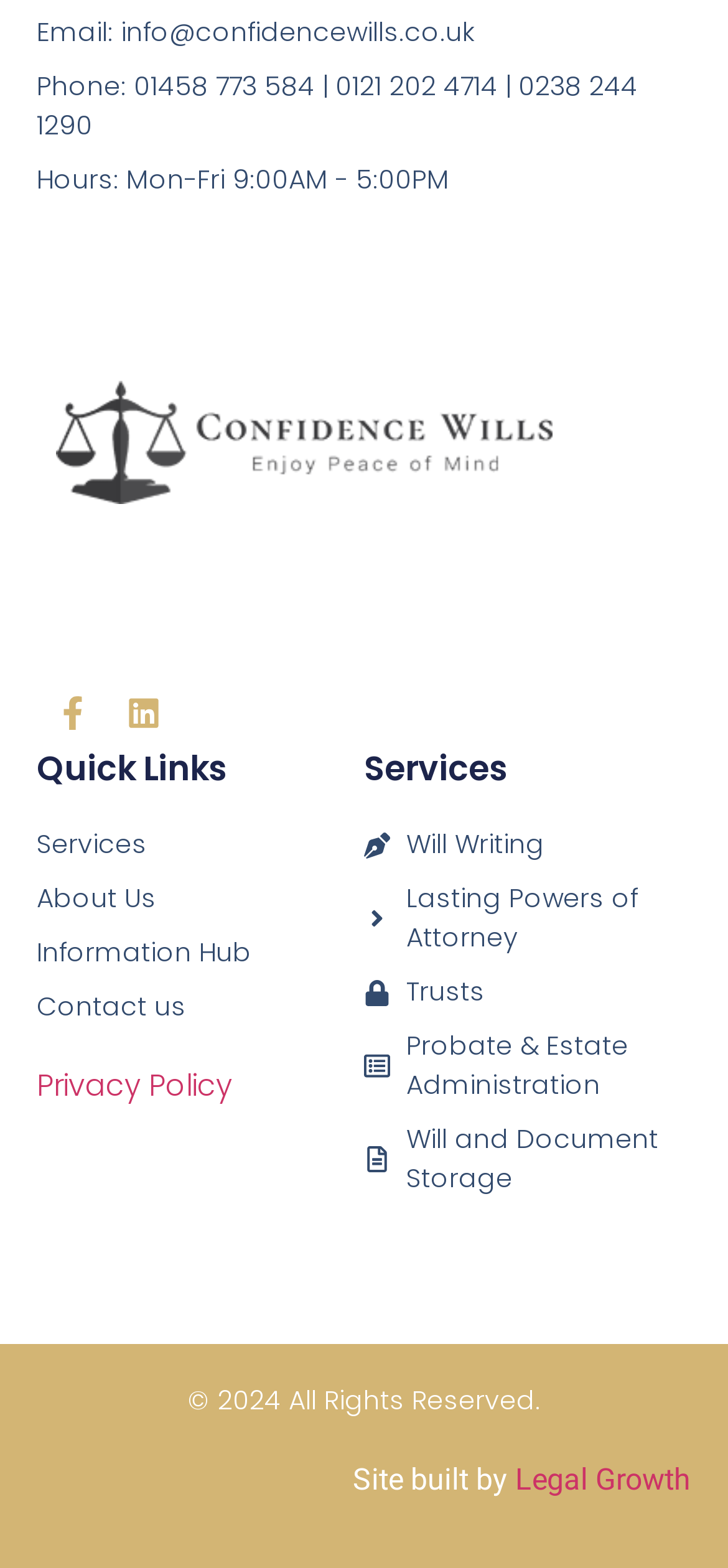Provide a short, one-word or phrase answer to the question below:
What services are offered?

Will Writing, etc.